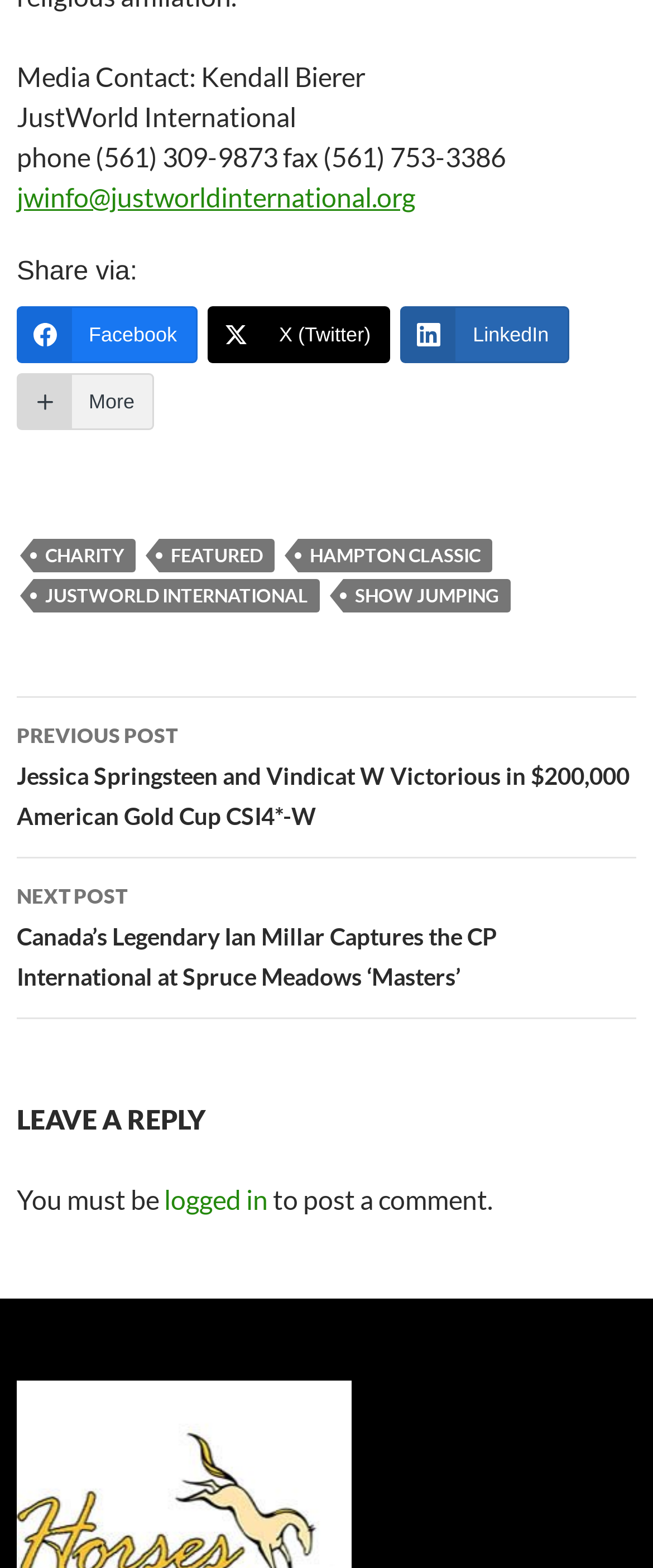Pinpoint the bounding box coordinates of the element to be clicked to execute the instruction: "Visit the CHARITY page".

[0.051, 0.344, 0.208, 0.365]